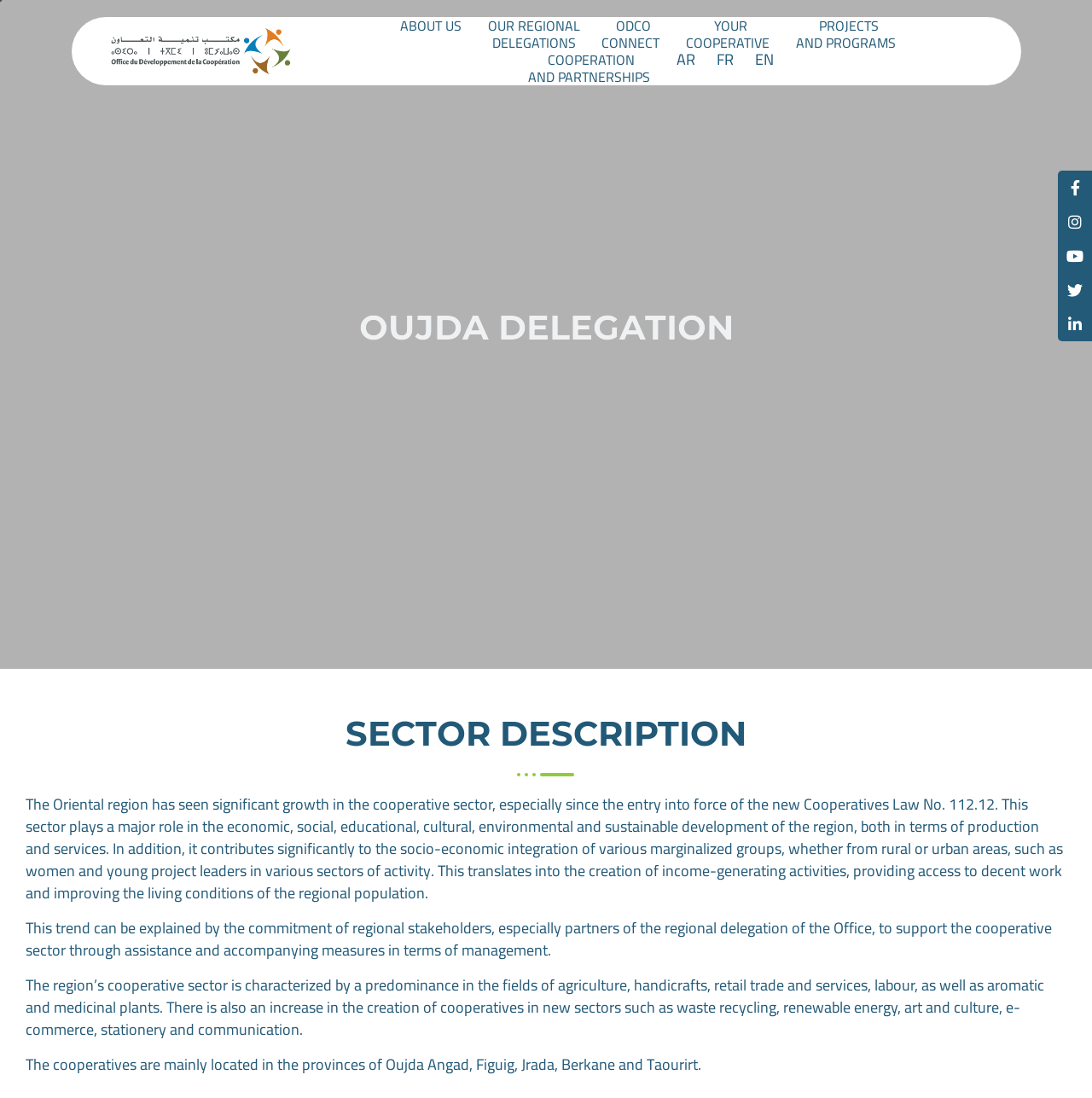What is the name of the office?
Please provide a single word or phrase in response based on the screenshot.

Office du Développement de la Coopération